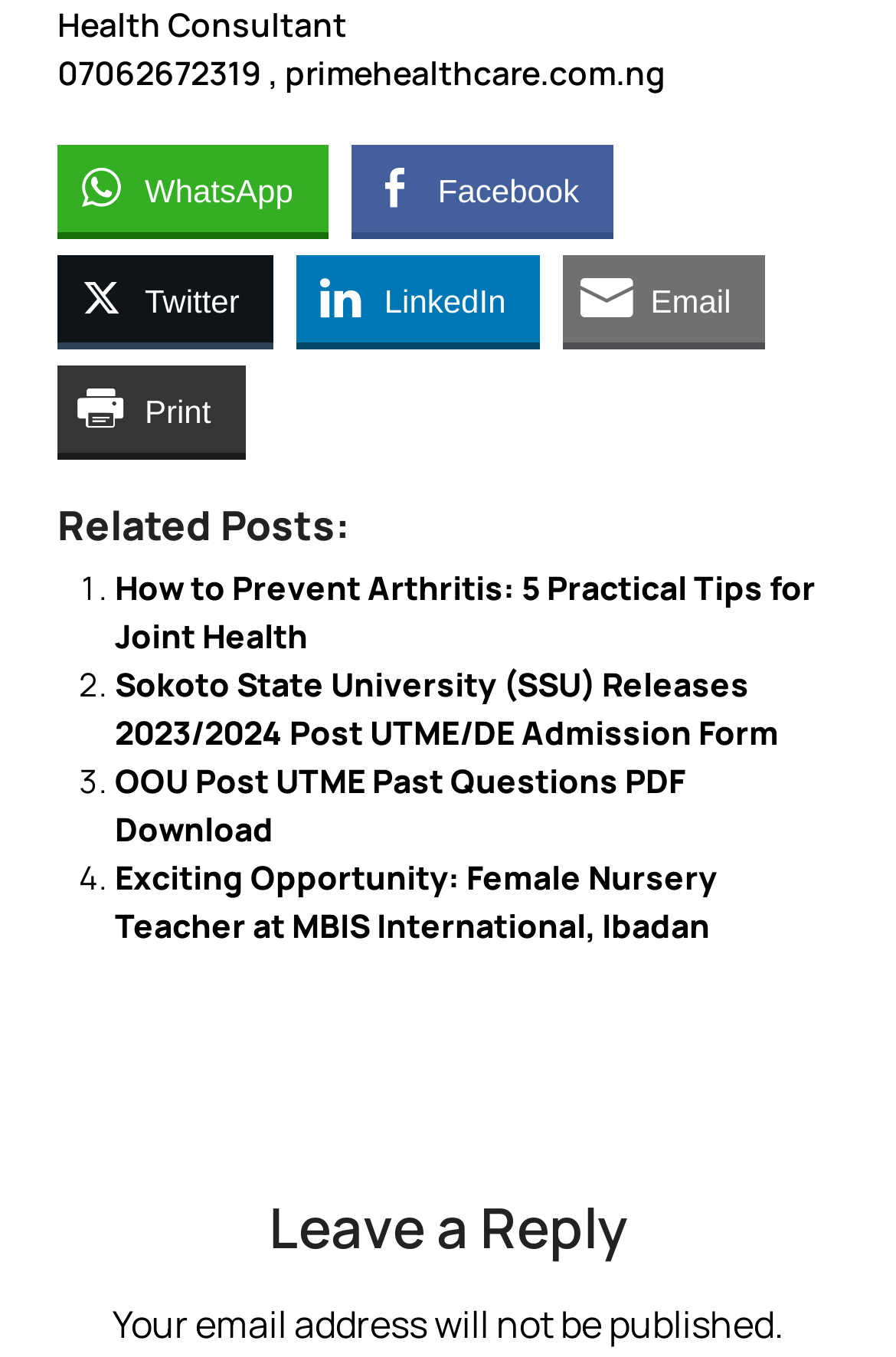Please identify the bounding box coordinates of the element that needs to be clicked to perform the following instruction: "Share on WhatsApp".

[0.064, 0.106, 0.366, 0.171]